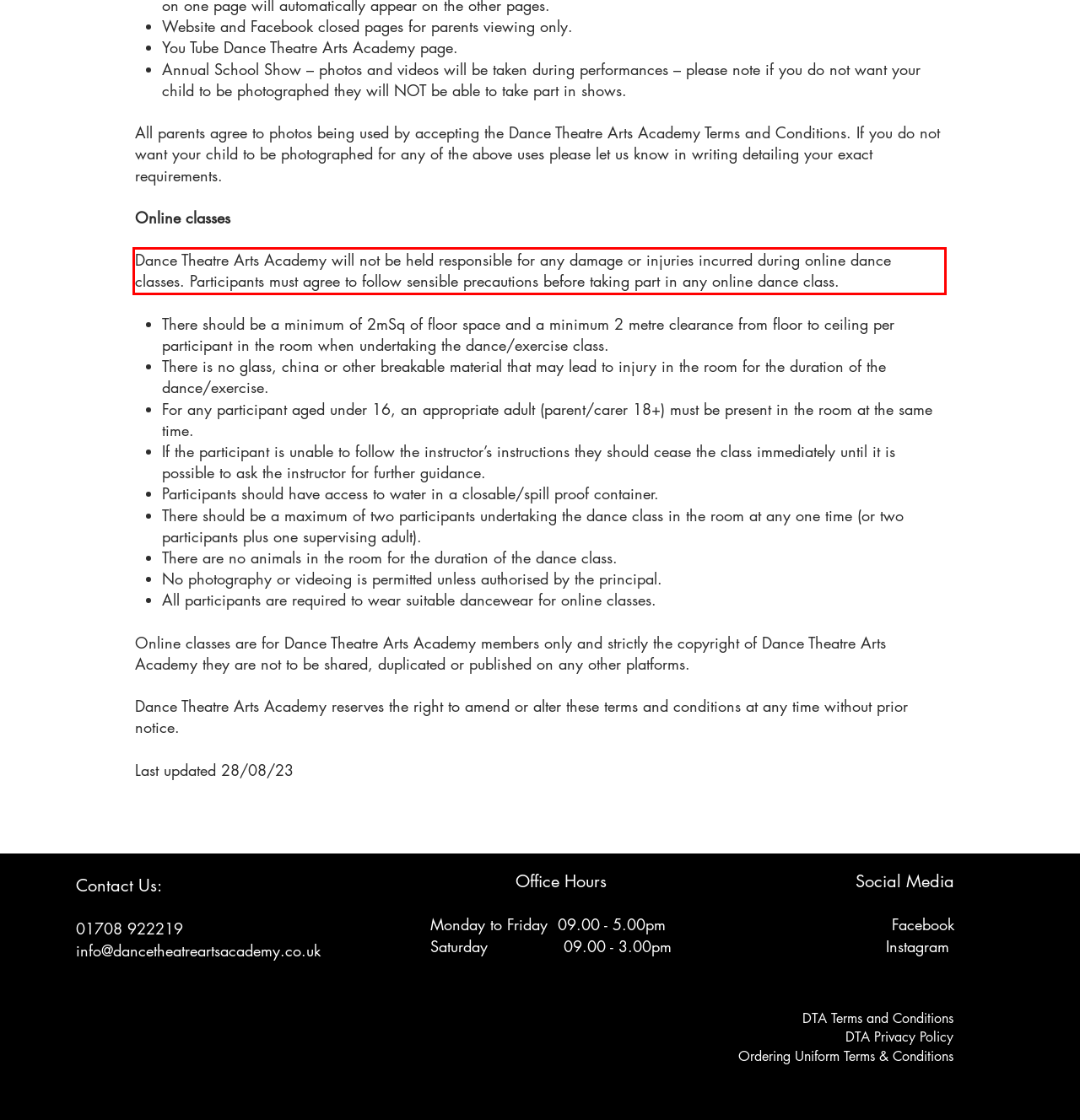Look at the screenshot of the webpage, locate the red rectangle bounding box, and generate the text content that it contains.

Dance Theatre Arts Academy will not be held responsible for any damage or injuries incurred during online dance classes. Participants must agree to follow sensible precautions before taking part in any online dance class.